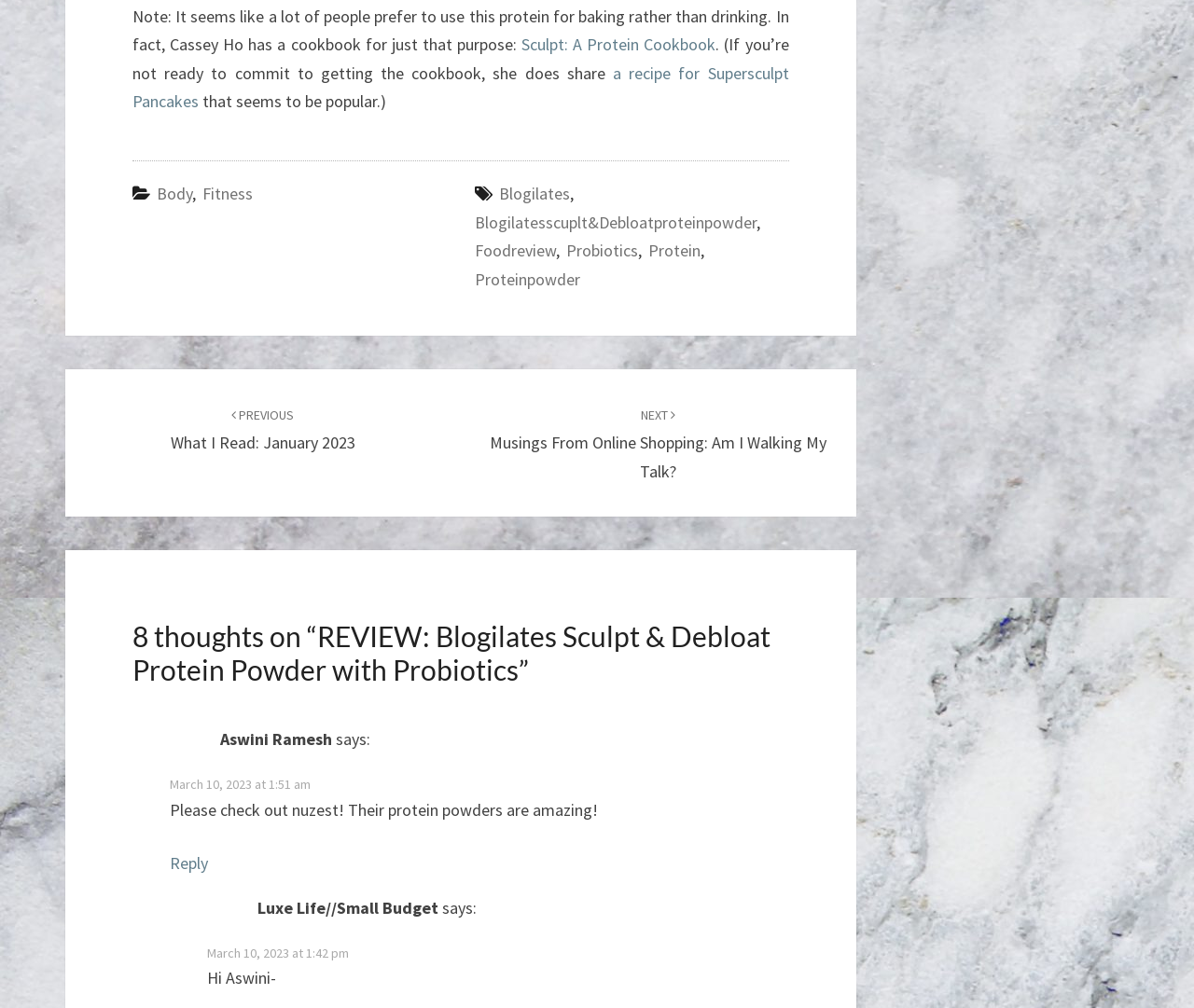Locate the bounding box coordinates of the element that should be clicked to fulfill the instruction: "Read the review of Blogilates Sculpt & Debloat Protein Powder with Probiotics".

[0.142, 0.704, 0.661, 0.871]